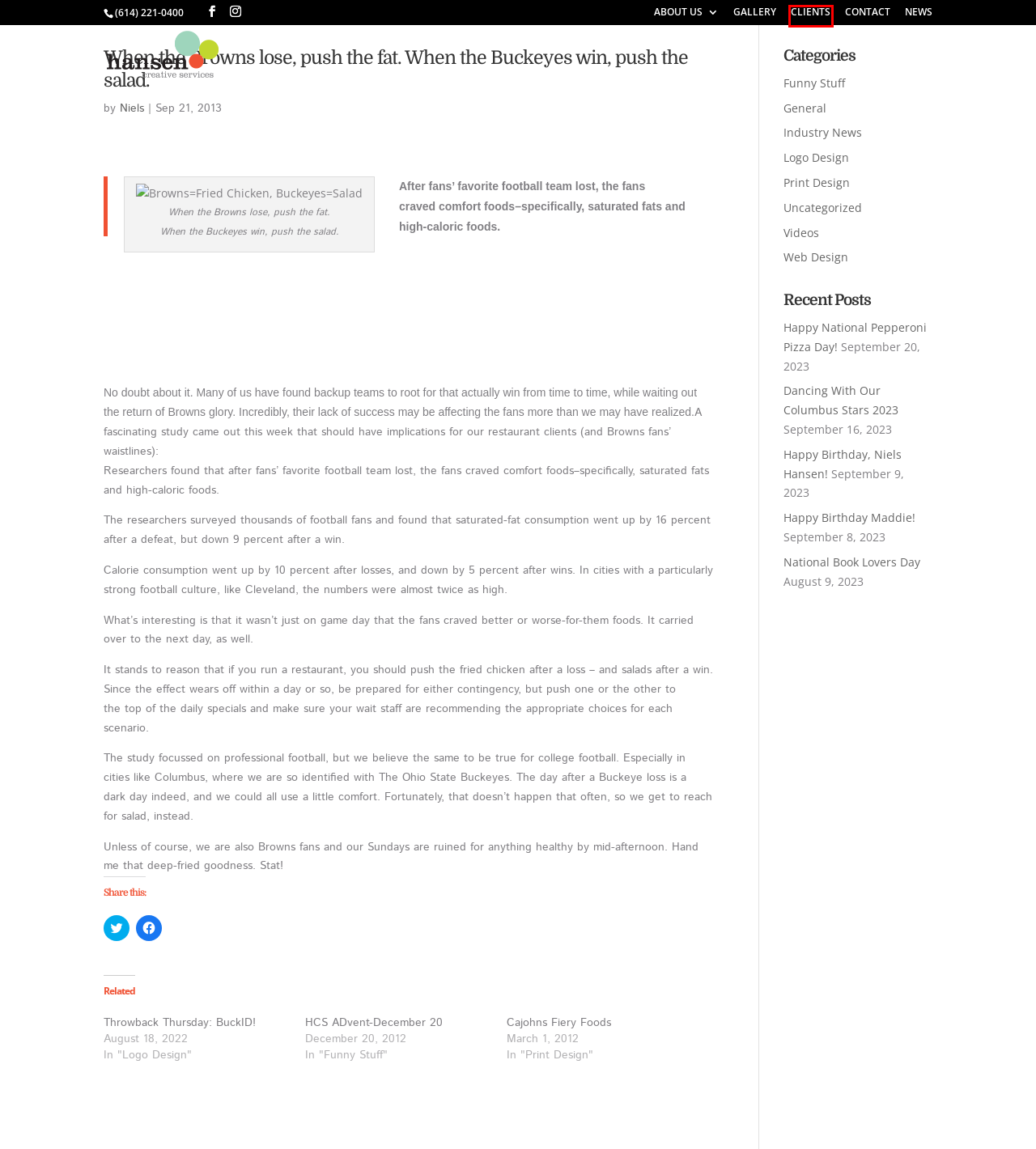Review the webpage screenshot provided, noting the red bounding box around a UI element. Choose the description that best matches the new webpage after clicking the element within the bounding box. The following are the options:
A. Clients - Hansen Creative Services
B. Diet Of Defeat: Why Football Fans Mourn With High-Fat Food : The Salt : NPR
C. News - Hansen Creative Services
D. Niels, Author at Hansen Creative Services
E. Cajohns Fiery Foods - Hansen Creative Services
F. Industry News Archives - Hansen Creative Services
G. Happy National Pepperoni Pizza Day! - Hansen Creative Services
H. Happy Birthday, Niels Hansen! - Hansen Creative Services

A